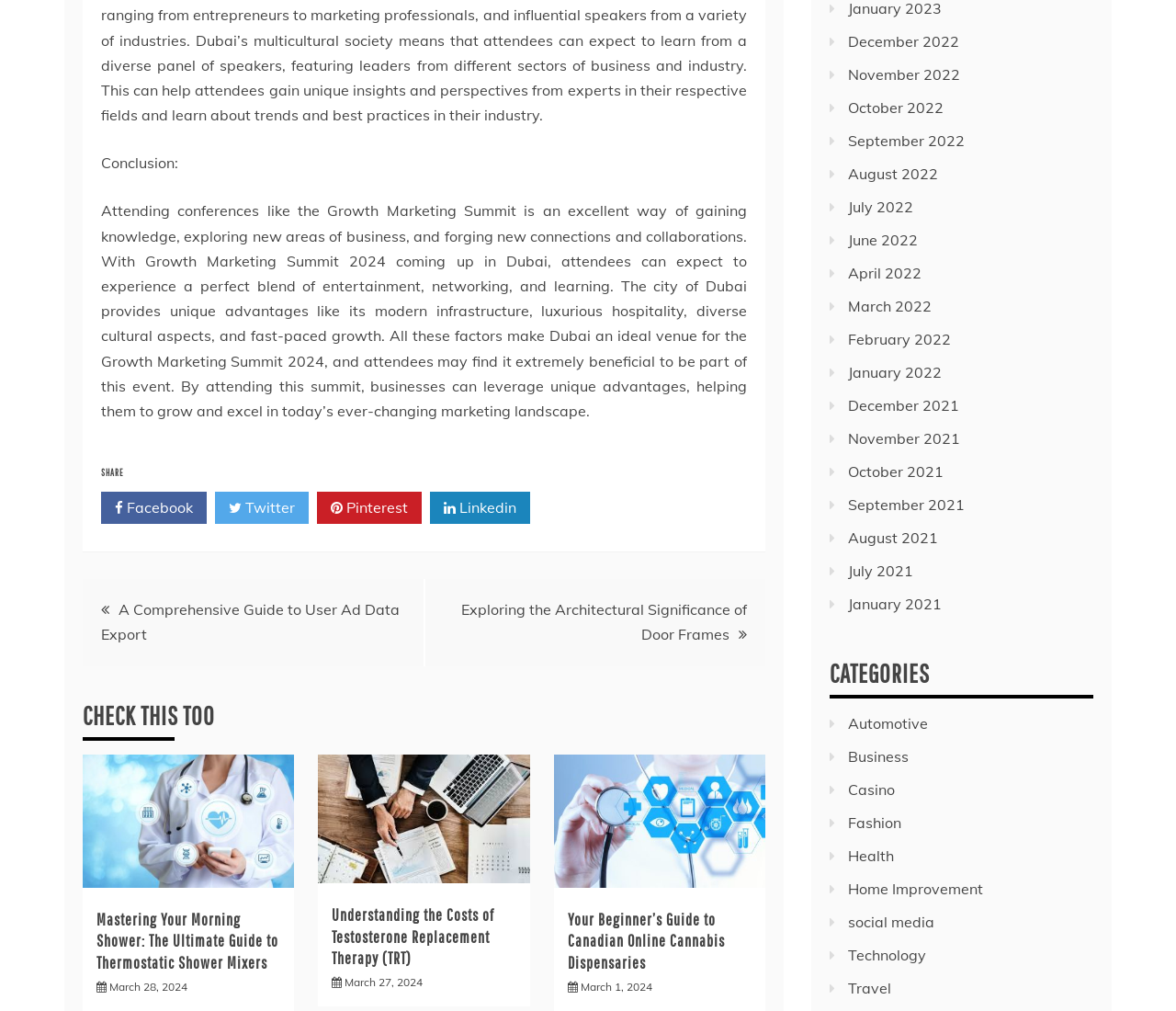Answer succinctly with a single word or phrase:
How many categories are available?

11